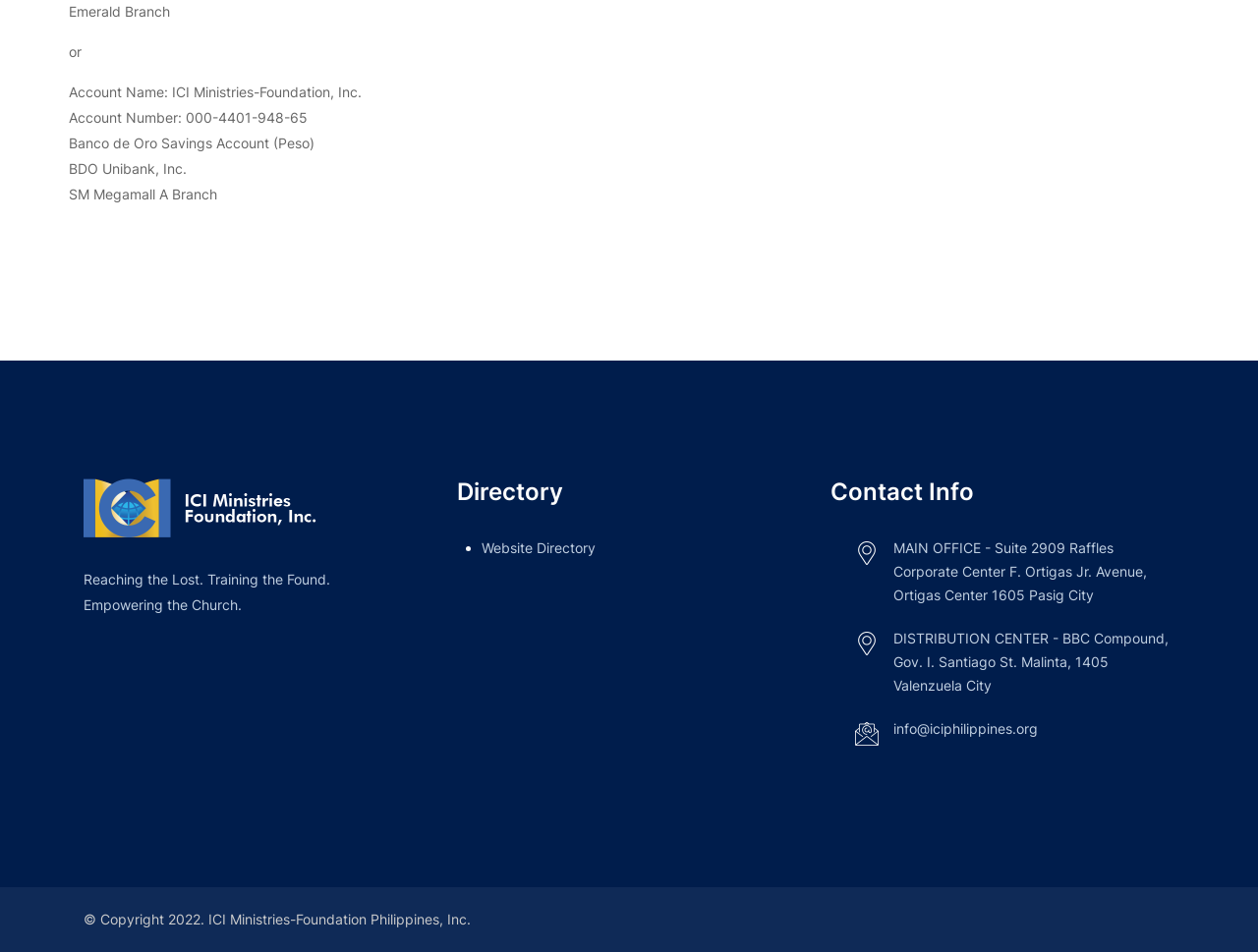From the element description Website Directory, predict the bounding box coordinates of the UI element. The coordinates must be specified in the format (top-left x, top-left y, bottom-right x, bottom-right y) and should be within the 0 to 1 range.

[0.383, 0.567, 0.473, 0.584]